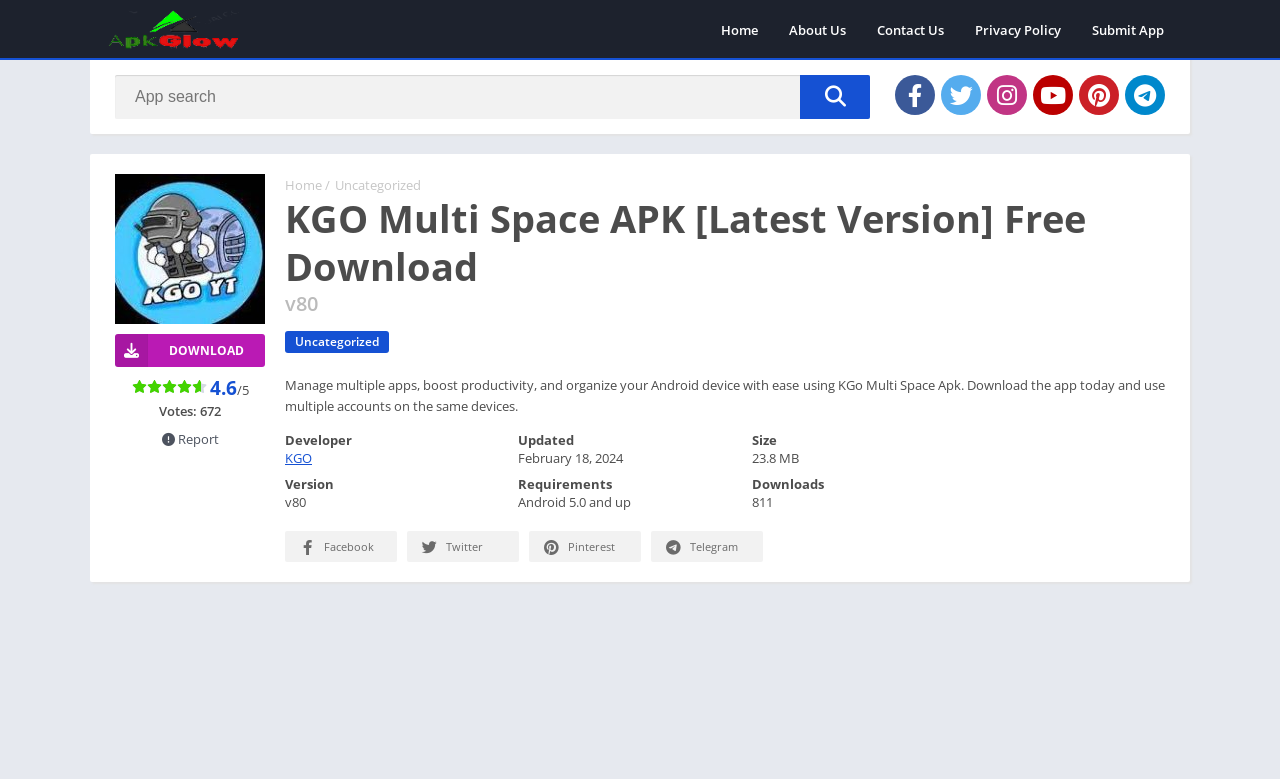Please find the bounding box coordinates of the element that you should click to achieve the following instruction: "Download KGO Multi Space APK". The coordinates should be presented as four float numbers between 0 and 1: [left, top, right, bottom].

[0.09, 0.429, 0.207, 0.471]